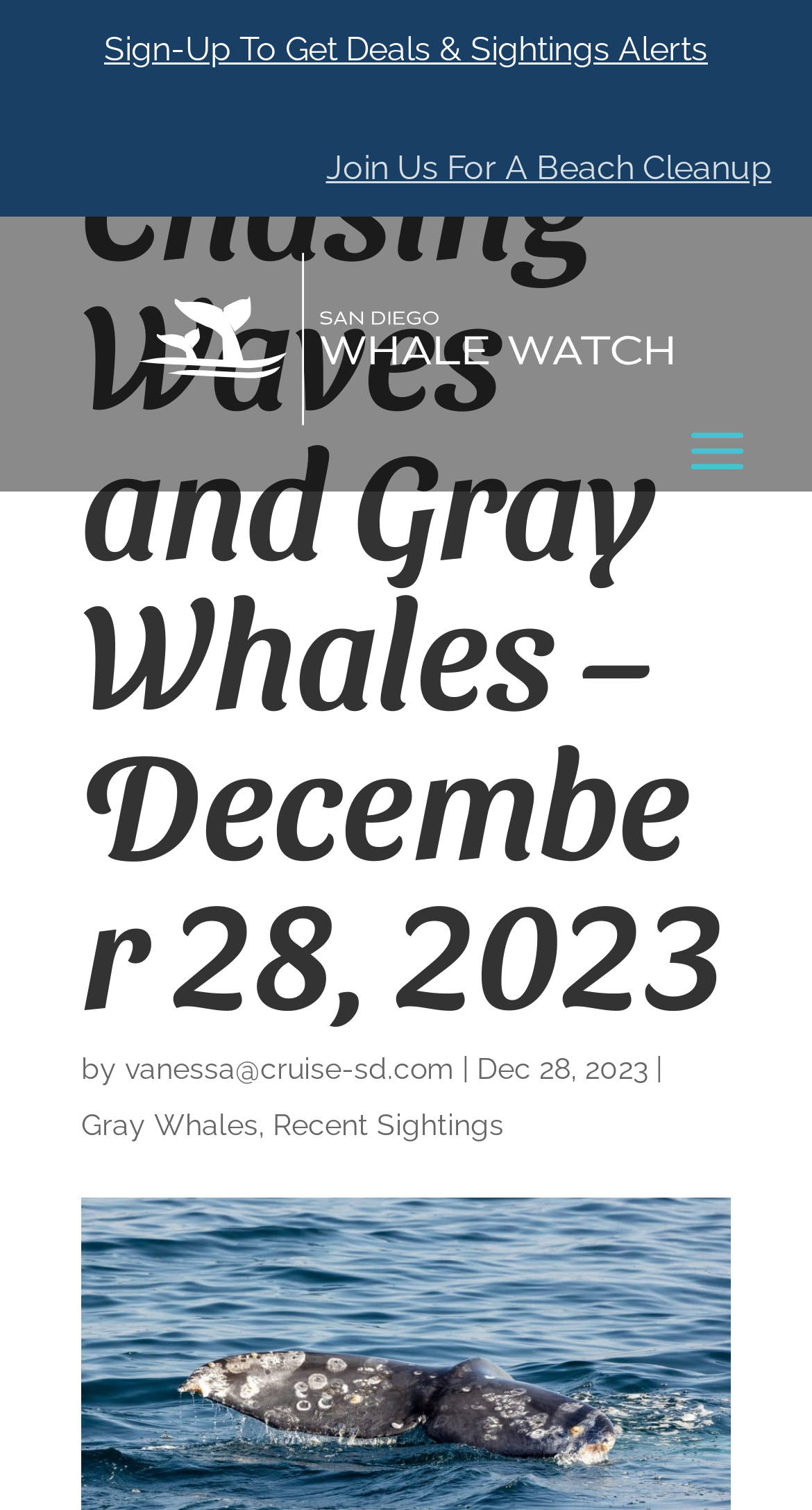What is the purpose of the beach cleanup?
Look at the image and provide a short answer using one word or a phrase.

Environmental conservation